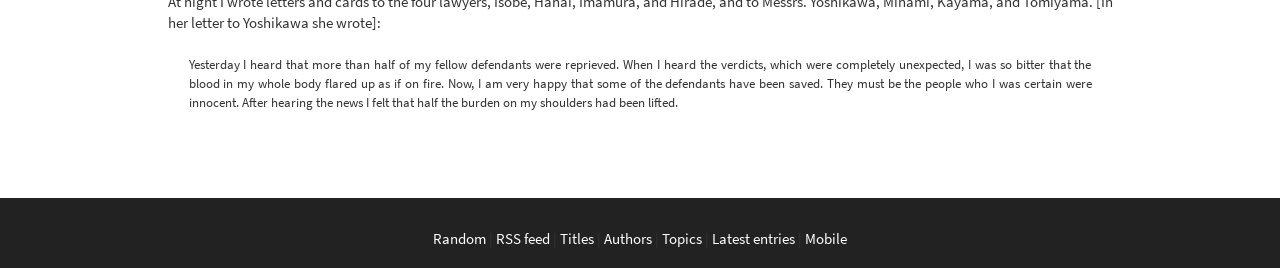Provide a single word or phrase answer to the question: 
What is the purpose of the '|' character?

Separator